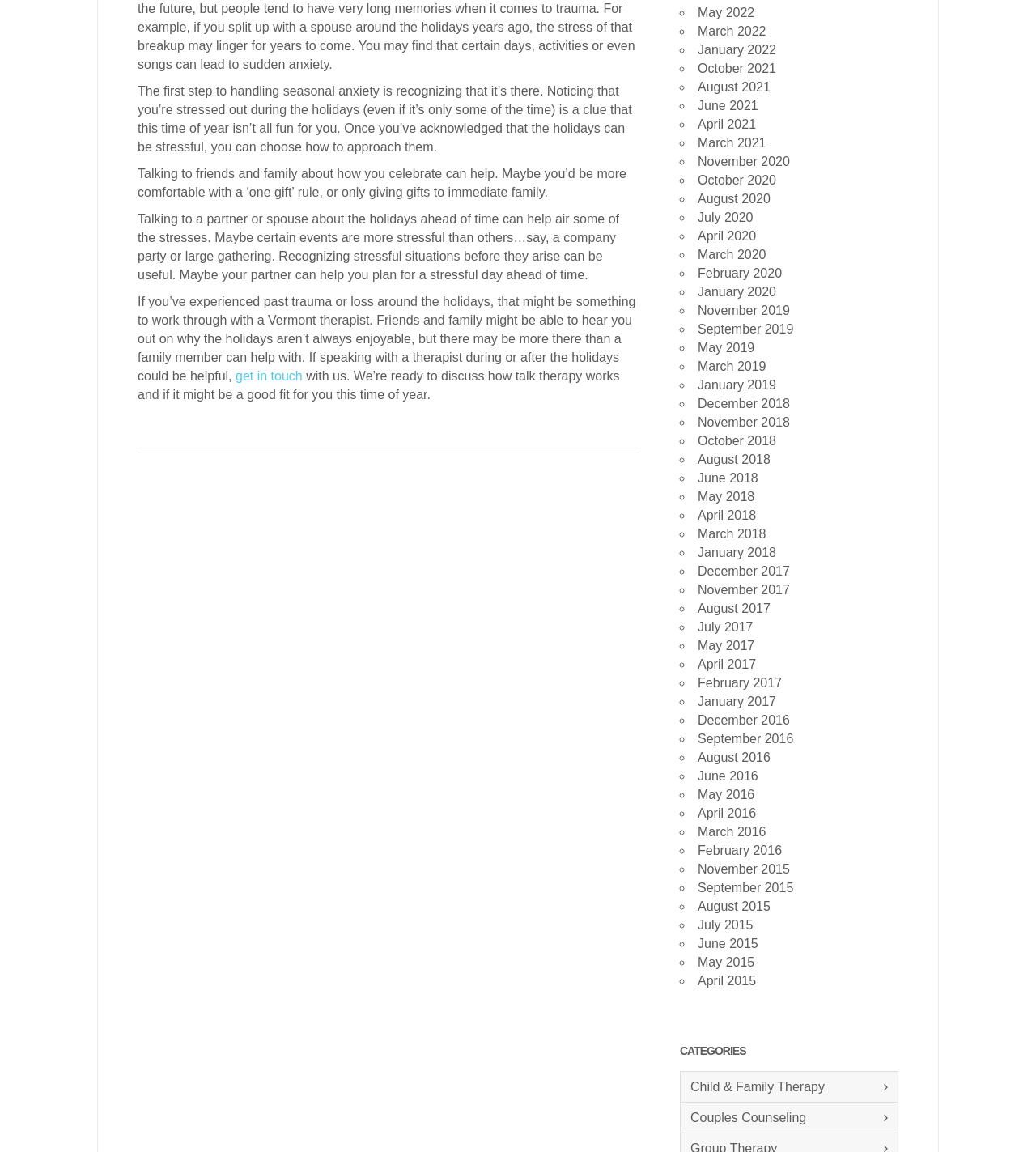Find and specify the bounding box coordinates that correspond to the clickable region for the instruction: "view May 2022".

[0.673, 0.005, 0.728, 0.017]